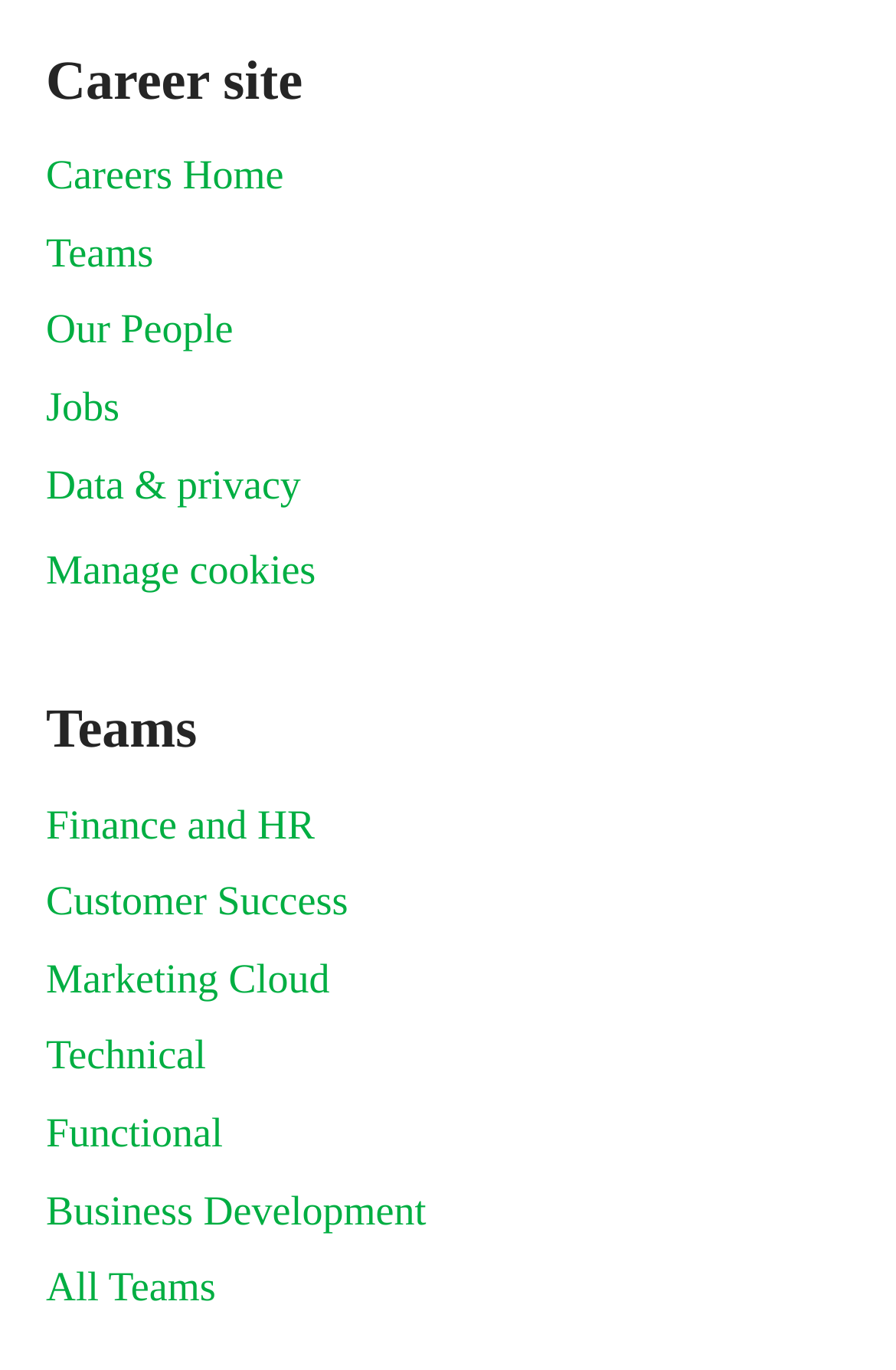Please answer the following question using a single word or phrase: How many headings are there on this webpage?

2